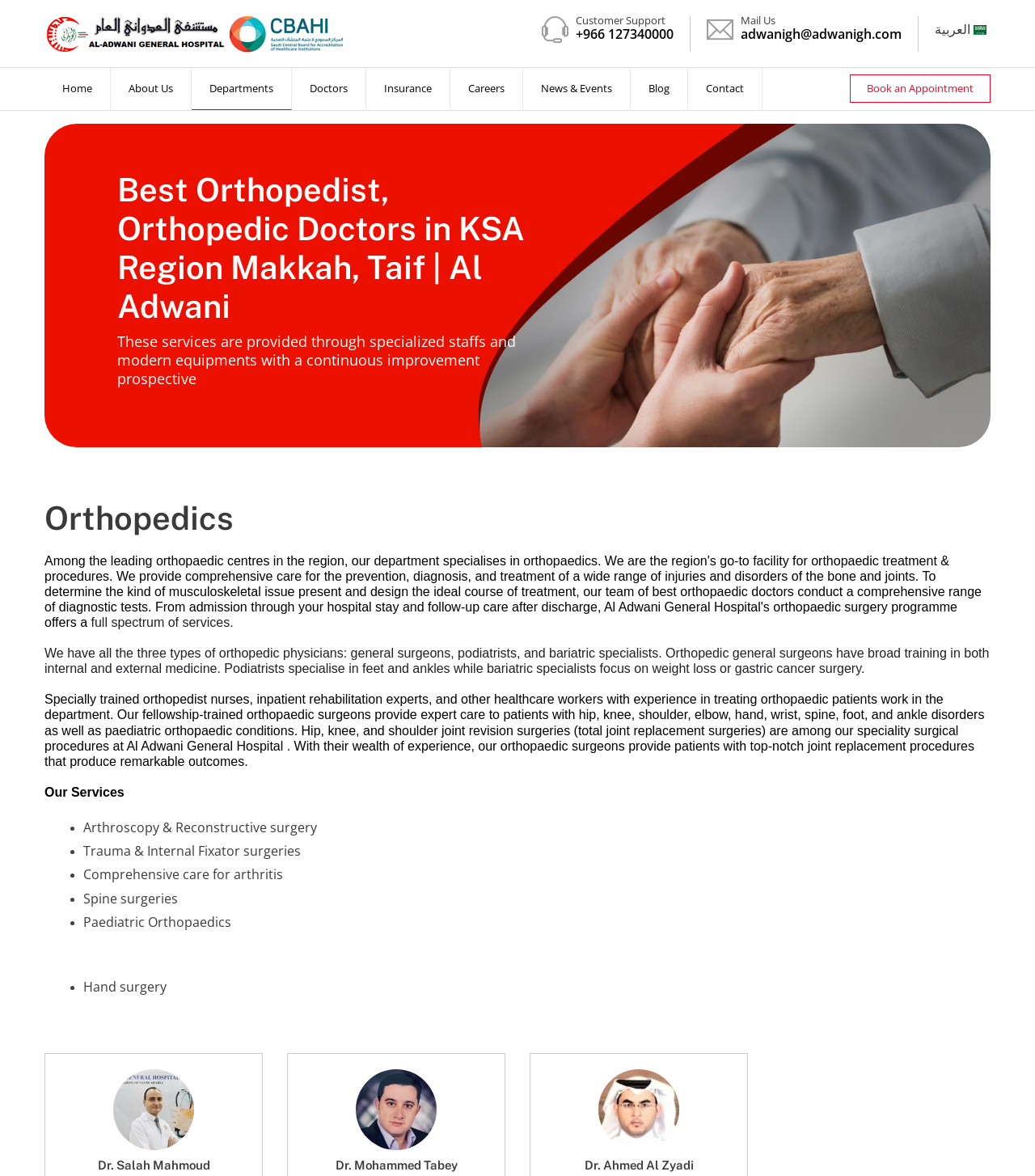Identify the bounding box coordinates of the area that should be clicked in order to complete the given instruction: "Contact customer support". The bounding box coordinates should be four float numbers between 0 and 1, i.e., [left, top, right, bottom].

[0.556, 0.013, 0.651, 0.044]